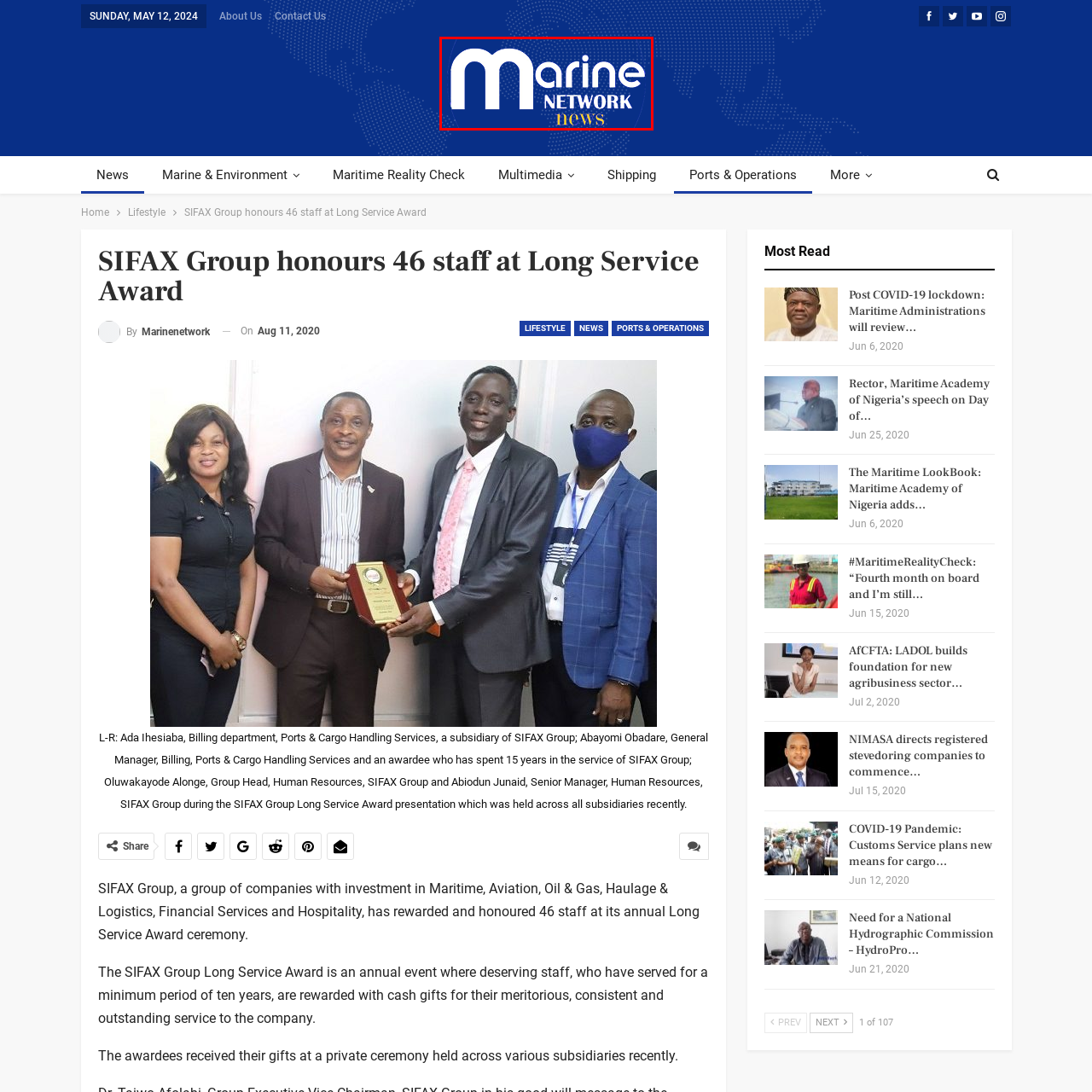Please look at the image highlighted by the red box, What is the font style of the word 'NETWORK'?
 Provide your answer using a single word or phrase.

uppercase